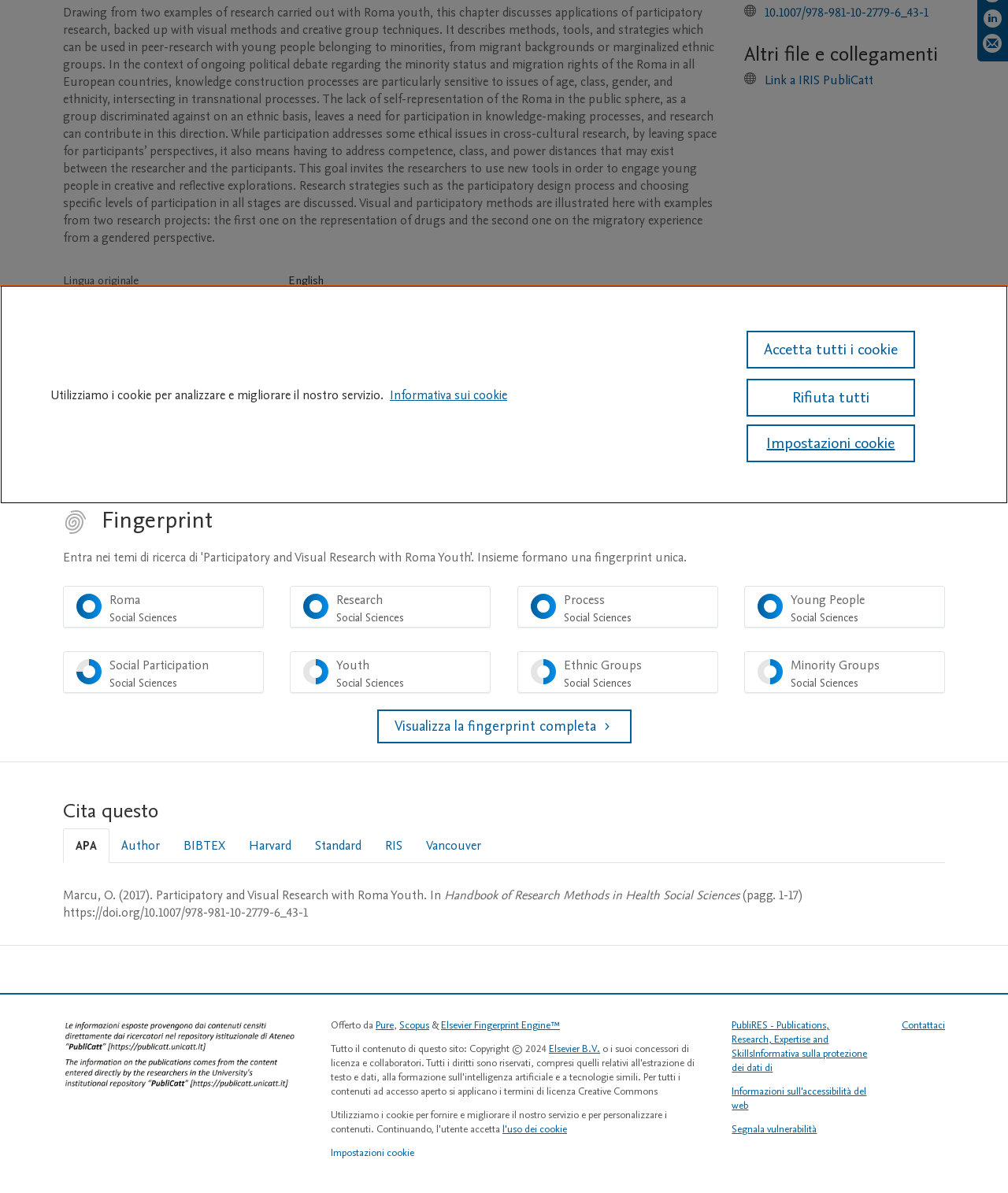Locate the UI element described by Contattaci in the provided webpage screenshot. Return the bounding box coordinates in the format (top-left x, top-left y, bottom-right x, bottom-right y), ensuring all values are between 0 and 1.

[0.895, 0.854, 0.937, 0.866]